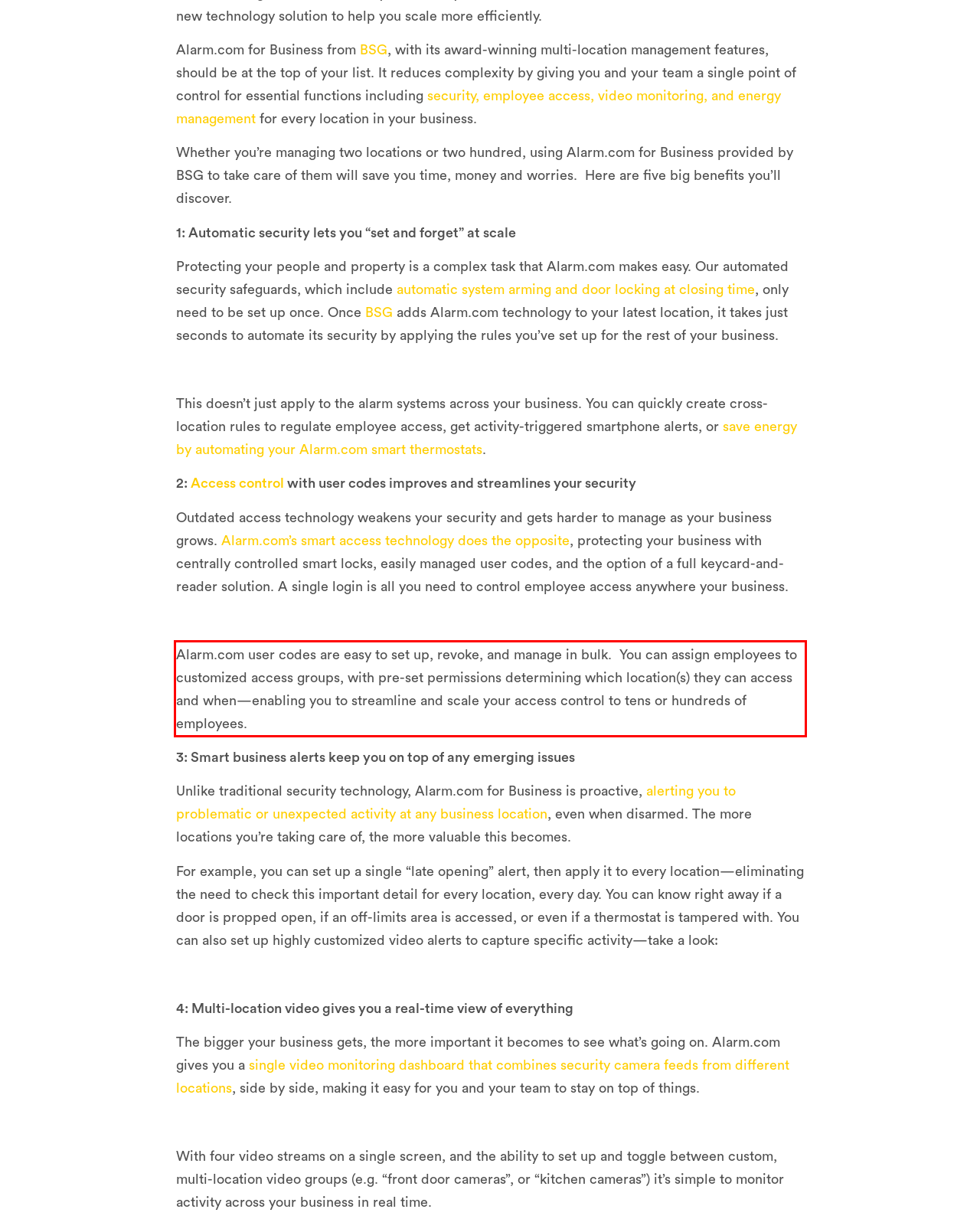You have a screenshot of a webpage with a UI element highlighted by a red bounding box. Use OCR to obtain the text within this highlighted area.

Alarm.com user codes are easy to set up, revoke, and manage in bulk. You can assign employees to customized access groups, with pre-set permissions determining which location(s) they can access and when—enabling you to streamline and scale your access control to tens or hundreds of employees.